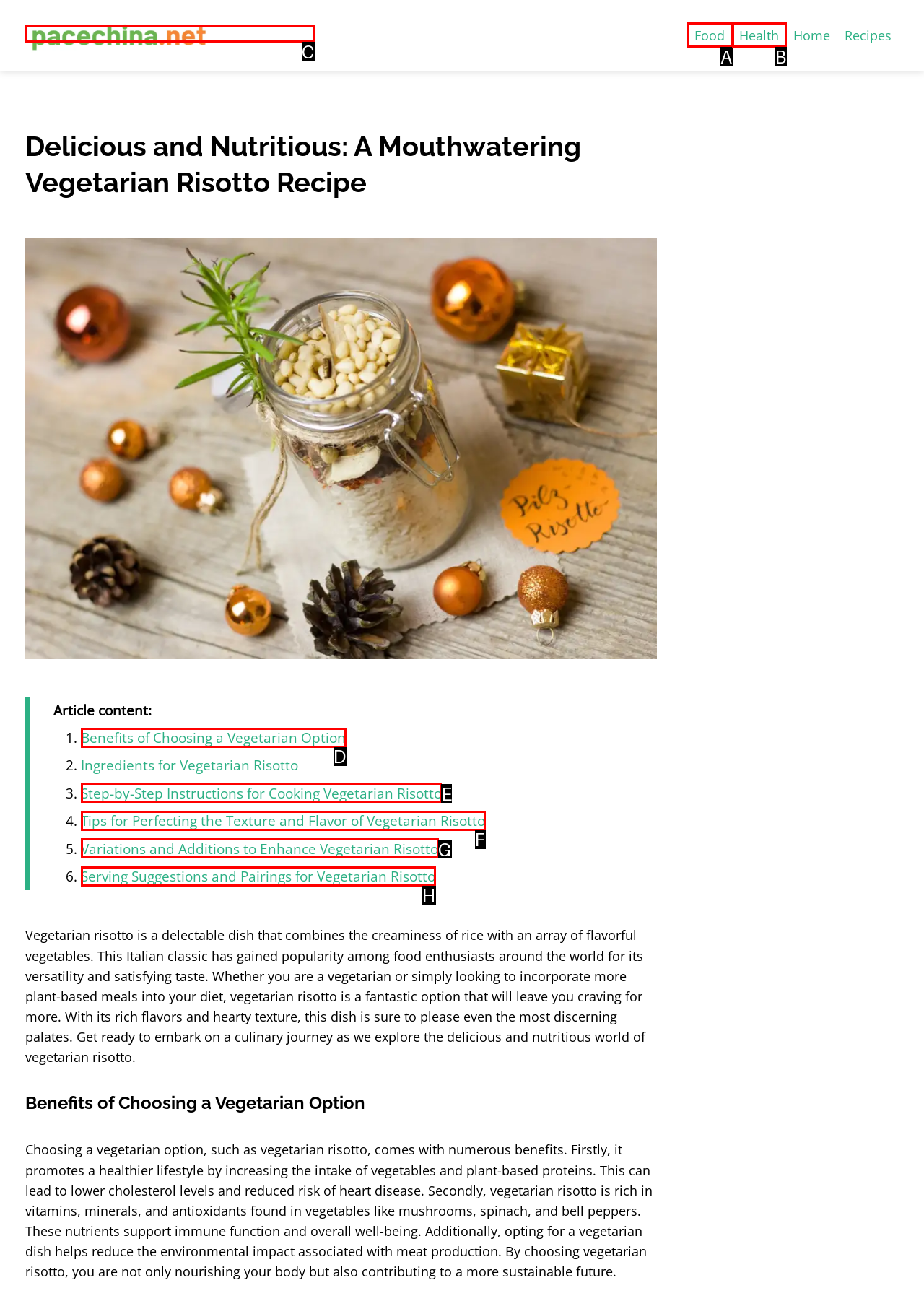Choose the letter of the element that should be clicked to complete the task: View the 'Step-by-Step Instructions for Cooking Vegetarian Risotto'
Answer with the letter from the possible choices.

E